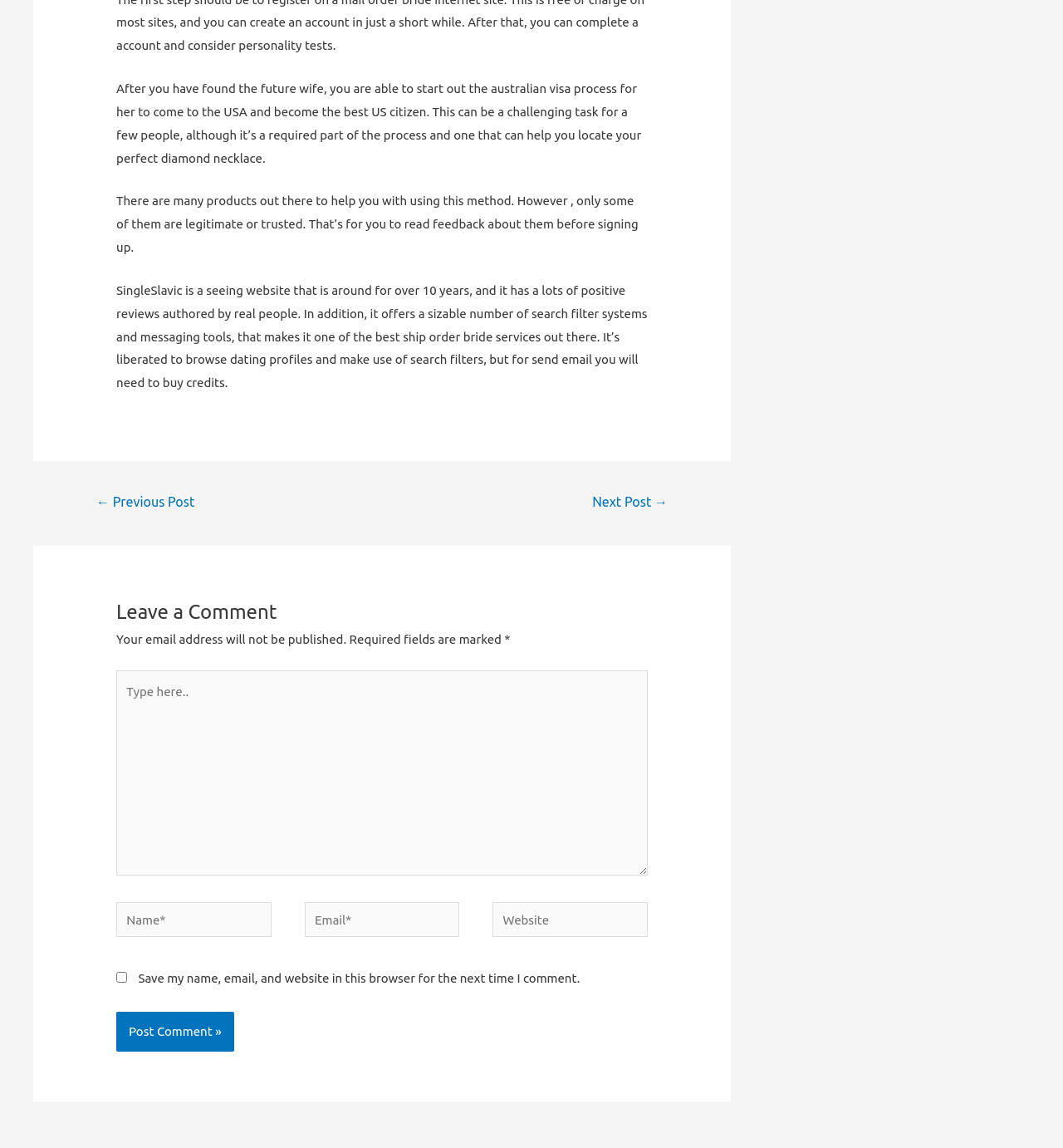Using the element description ← Previous Post, predict the bounding box coordinates for the UI element. Provide the coordinates in (top-left x, top-left y, bottom-right x, bottom-right y) format with values ranging from 0 to 1.

[0.072, 0.425, 0.202, 0.452]